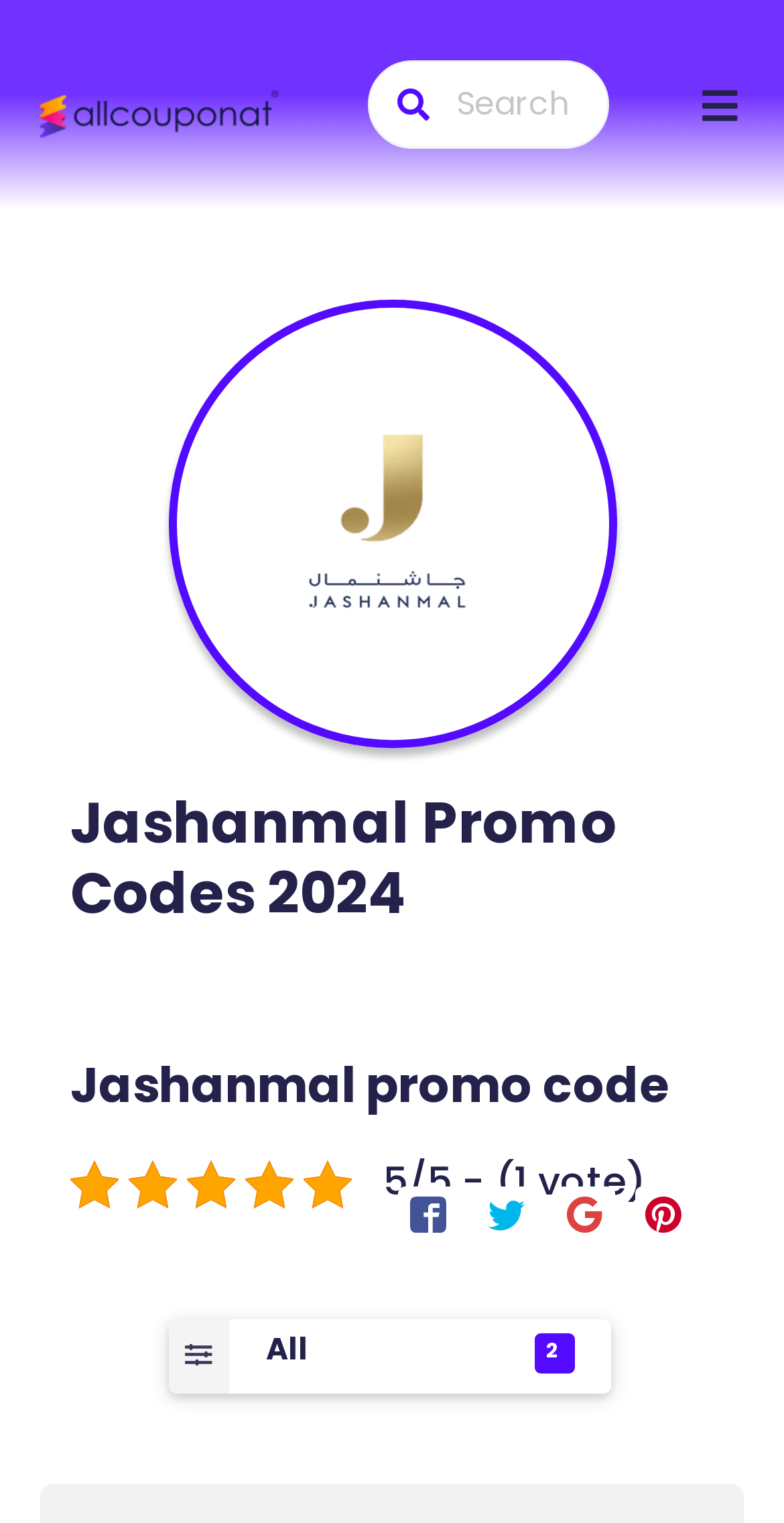What is the rating of Jashanmal promo codes?
Ensure your answer is thorough and detailed.

I found the rating by looking at the StaticText element that says '5/5 - (1 vote)' which indicates the rating of Jashanmal promo codes.